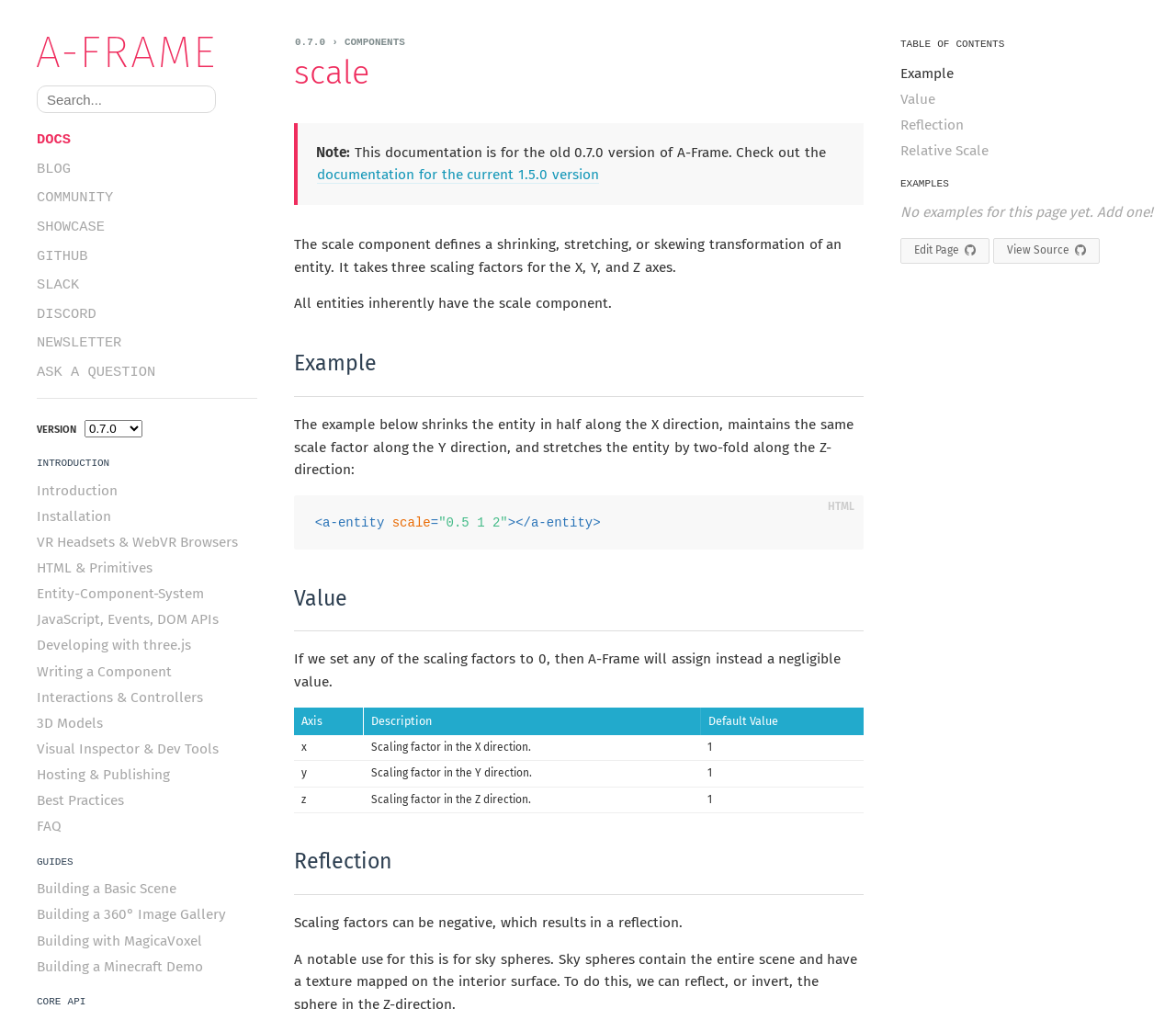Please mark the bounding box coordinates of the area that should be clicked to carry out the instruction: "read INTRODUCTION".

[0.031, 0.449, 0.219, 0.475]